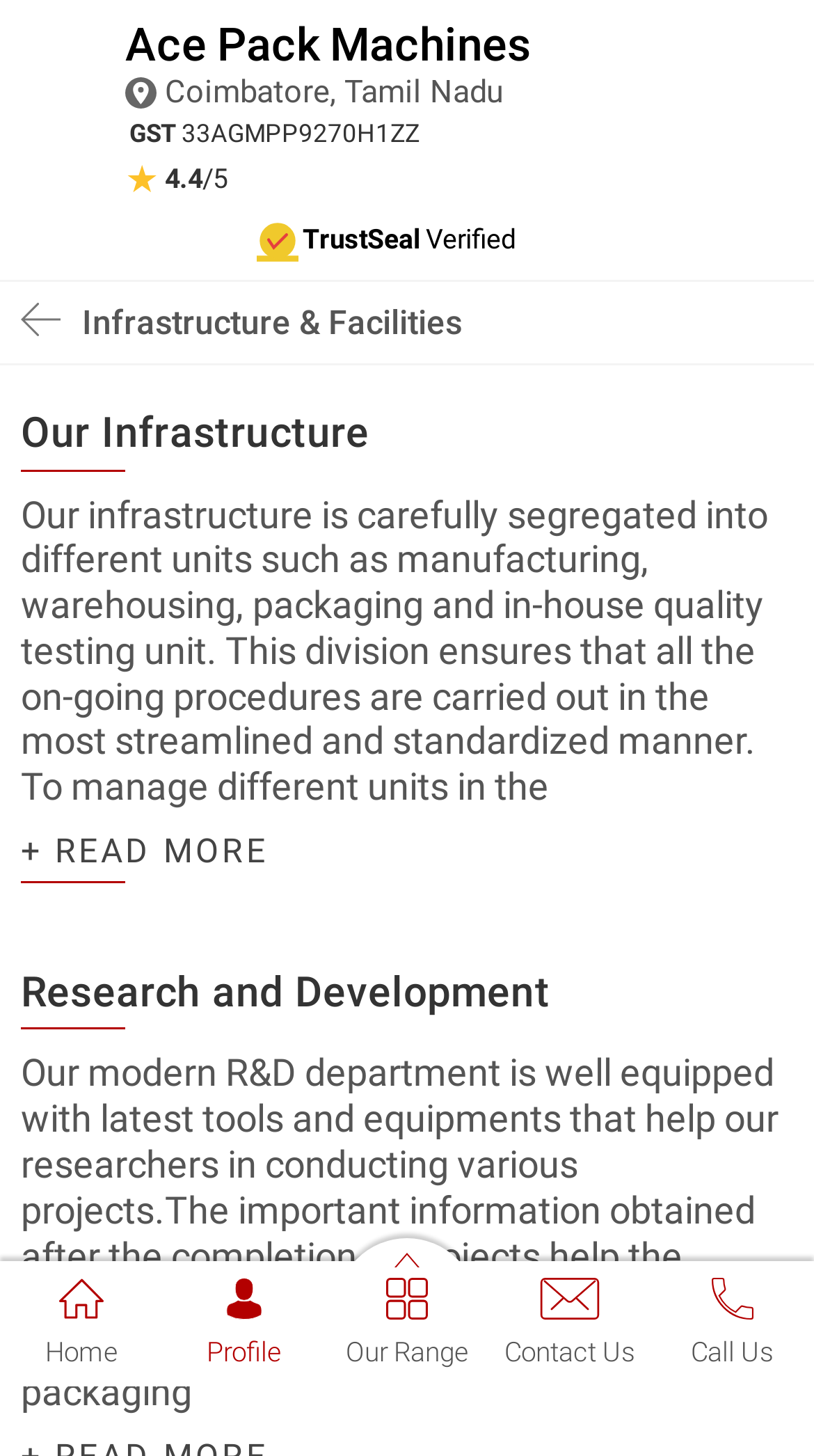Locate the bounding box coordinates of the clickable part needed for the task: "Click the Profile link".

[0.2, 0.866, 0.4, 0.94]